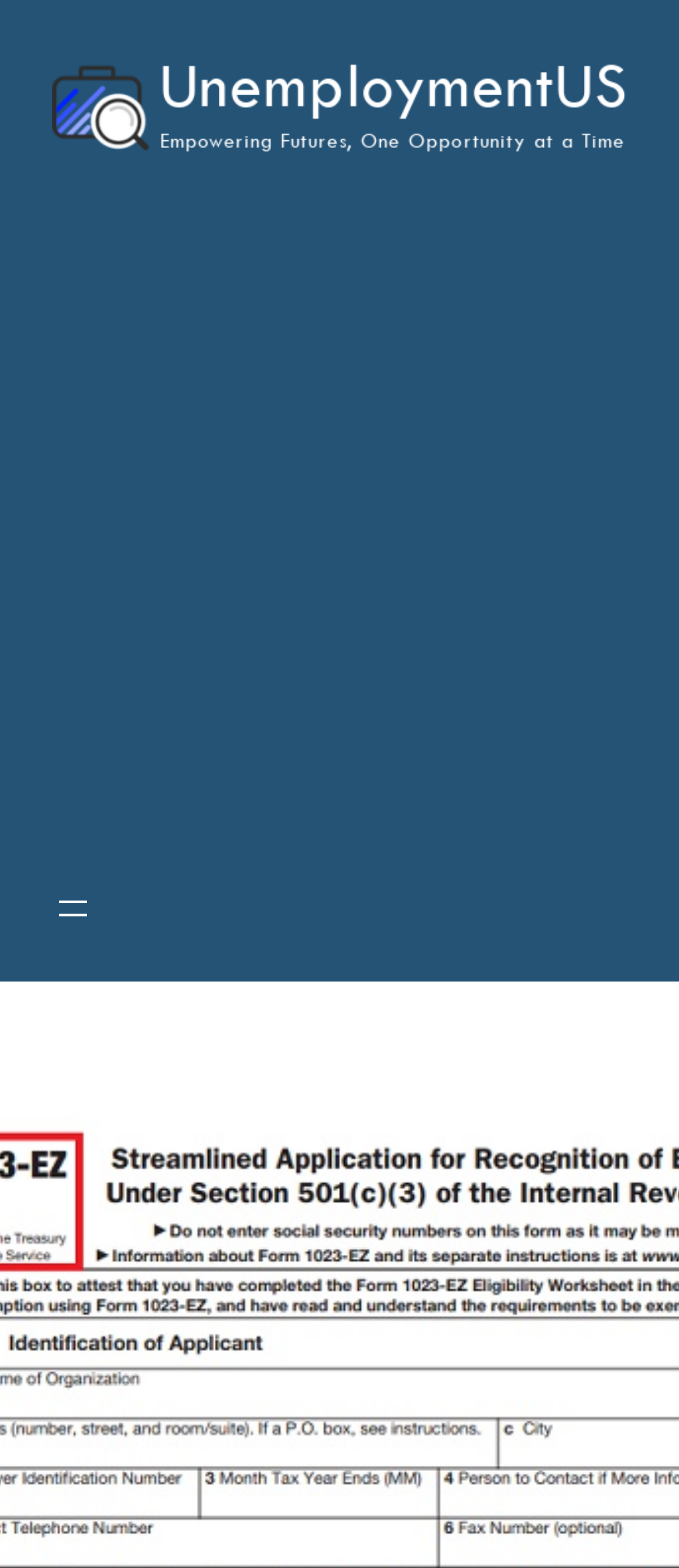Identify the bounding box for the UI element specified in this description: "alt="Unemployment Resources"". The coordinates must be four float numbers between 0 and 1, formatted as [left, top, right, bottom].

[0.078, 0.034, 0.922, 0.102]